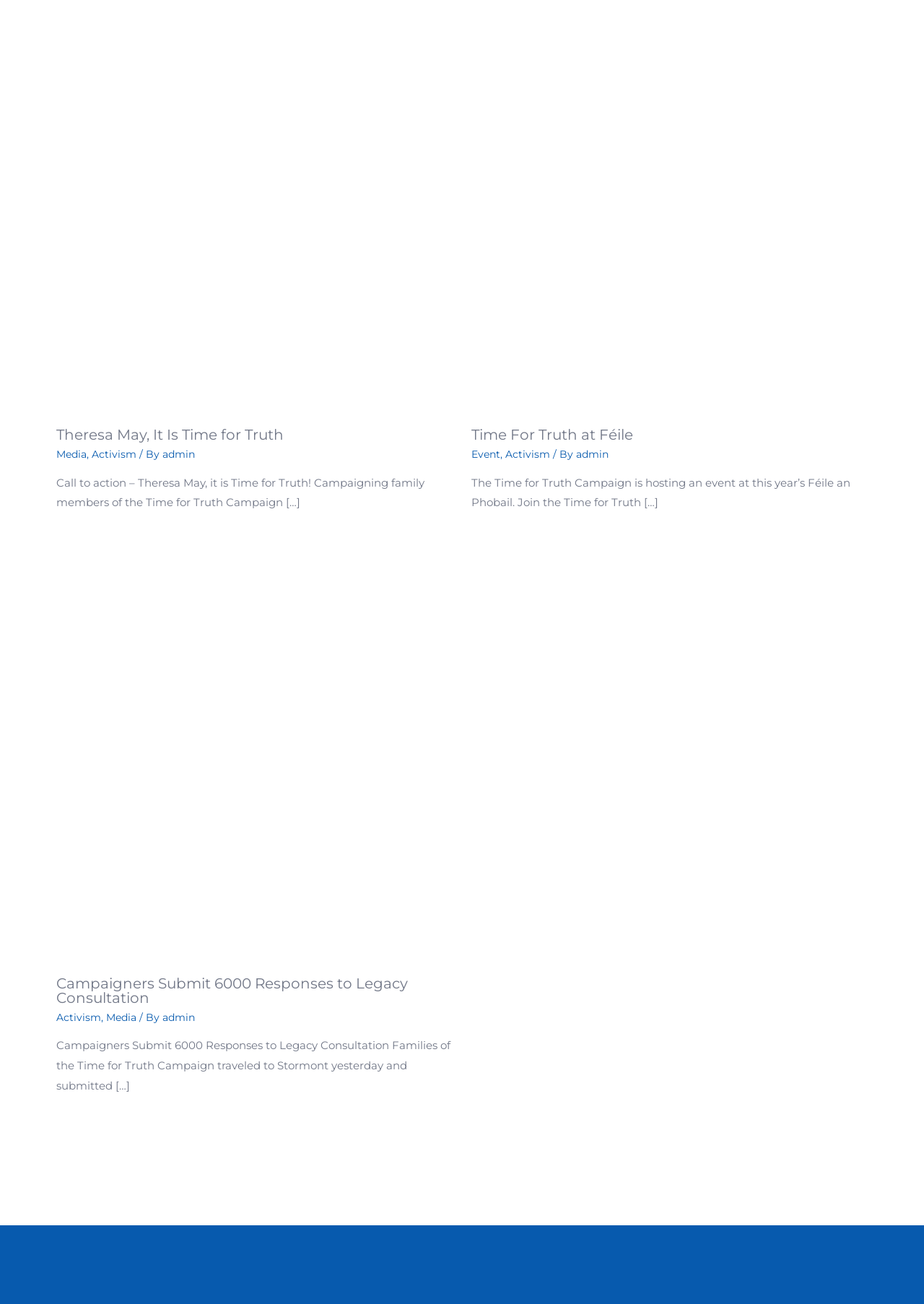Give the bounding box coordinates for the element described by: "Activism".

[0.099, 0.343, 0.147, 0.353]